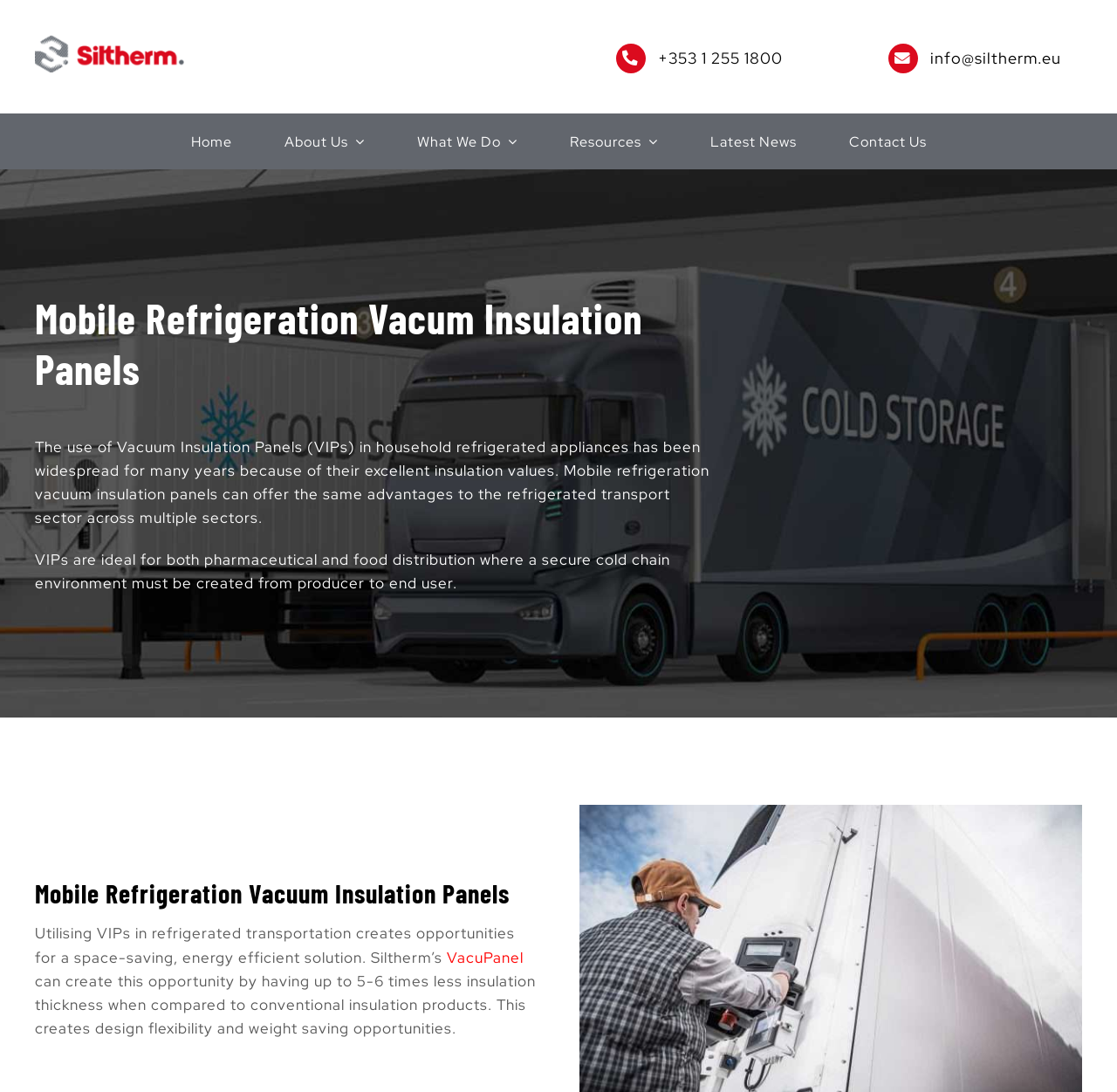What is the name of Siltherm's product that uses Vacuum Insulation Panels?
Using the image, answer in one word or phrase.

VacuPanel